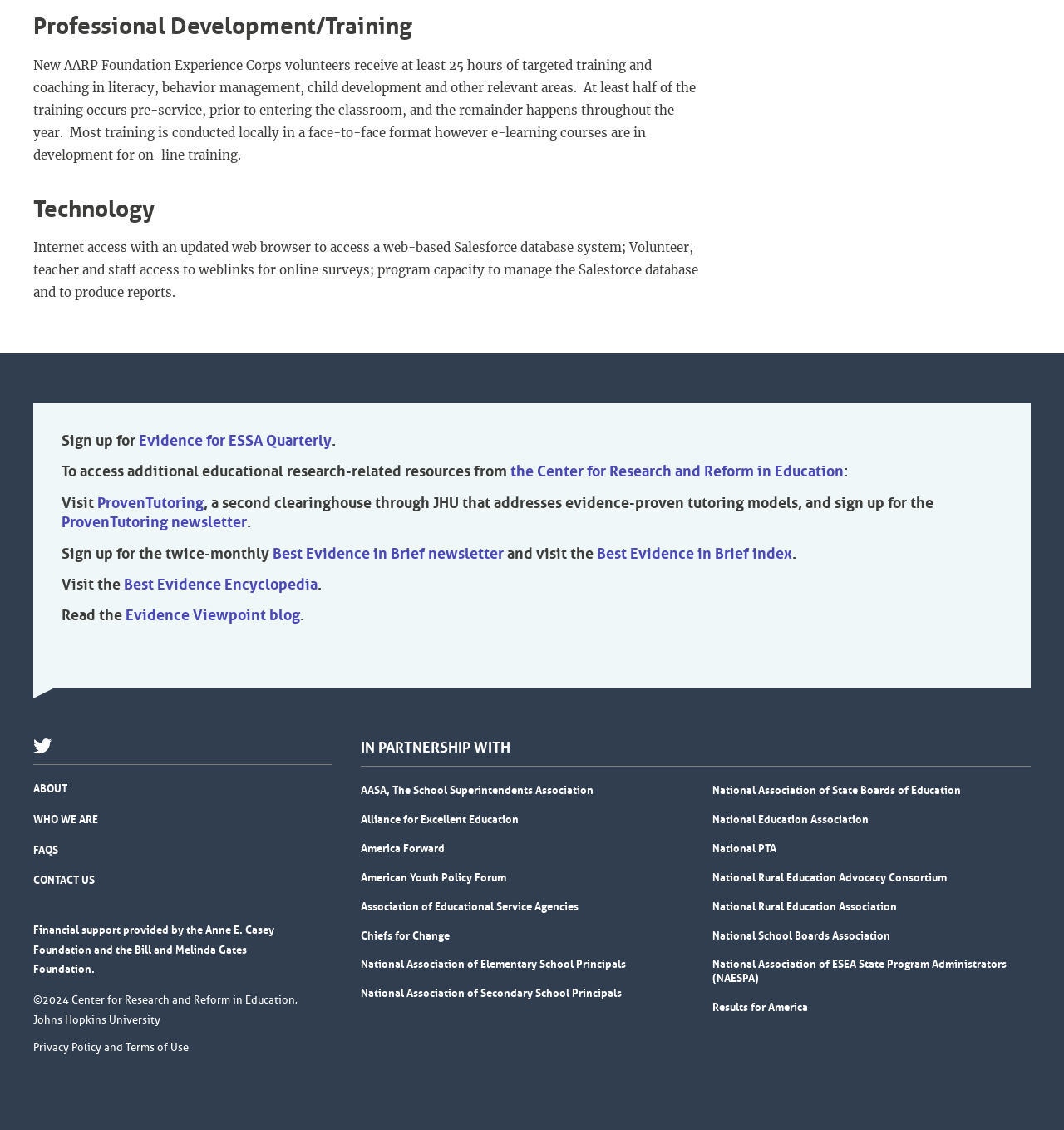What is the name of the newsletter provided by ProvenTutoring? Analyze the screenshot and reply with just one word or a short phrase.

ProvenTutoring newsletter